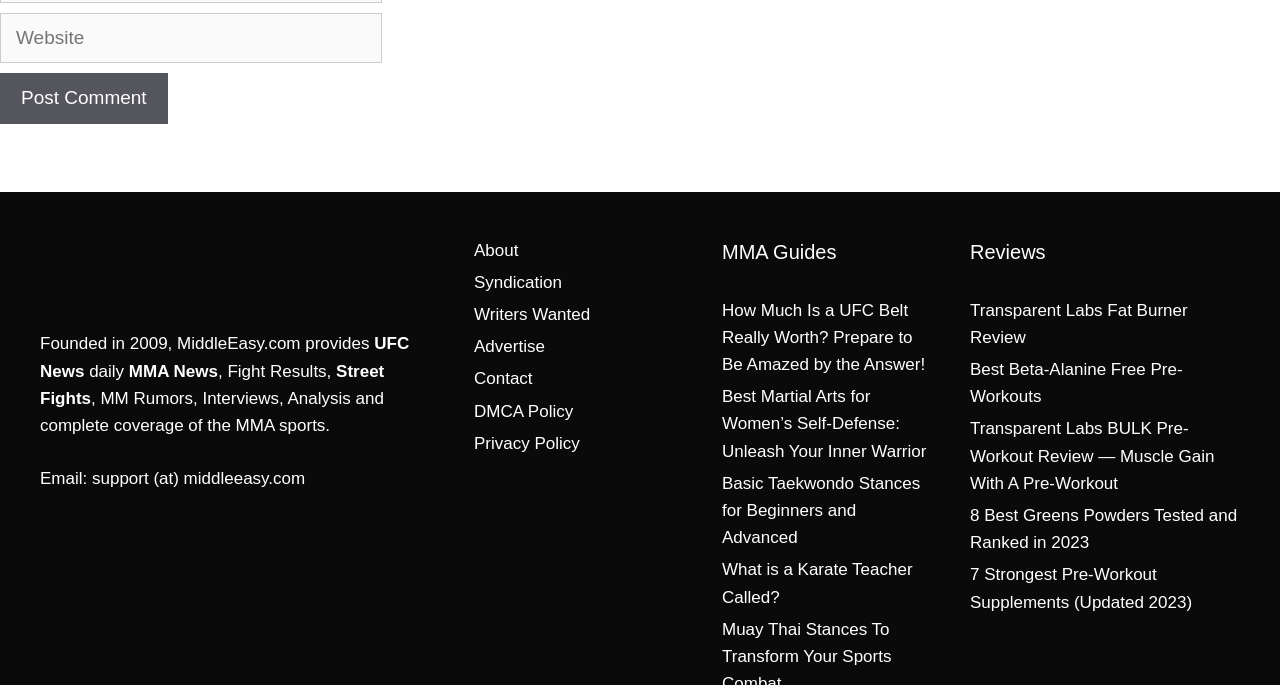Using the webpage screenshot and the element description parent_node: Comment name="url" placeholder="Website", determine the bounding box coordinates. Specify the coordinates in the format (top-left x, top-left y, bottom-right x, bottom-right y) with values ranging from 0 to 1.

[0.0, 0.019, 0.298, 0.092]